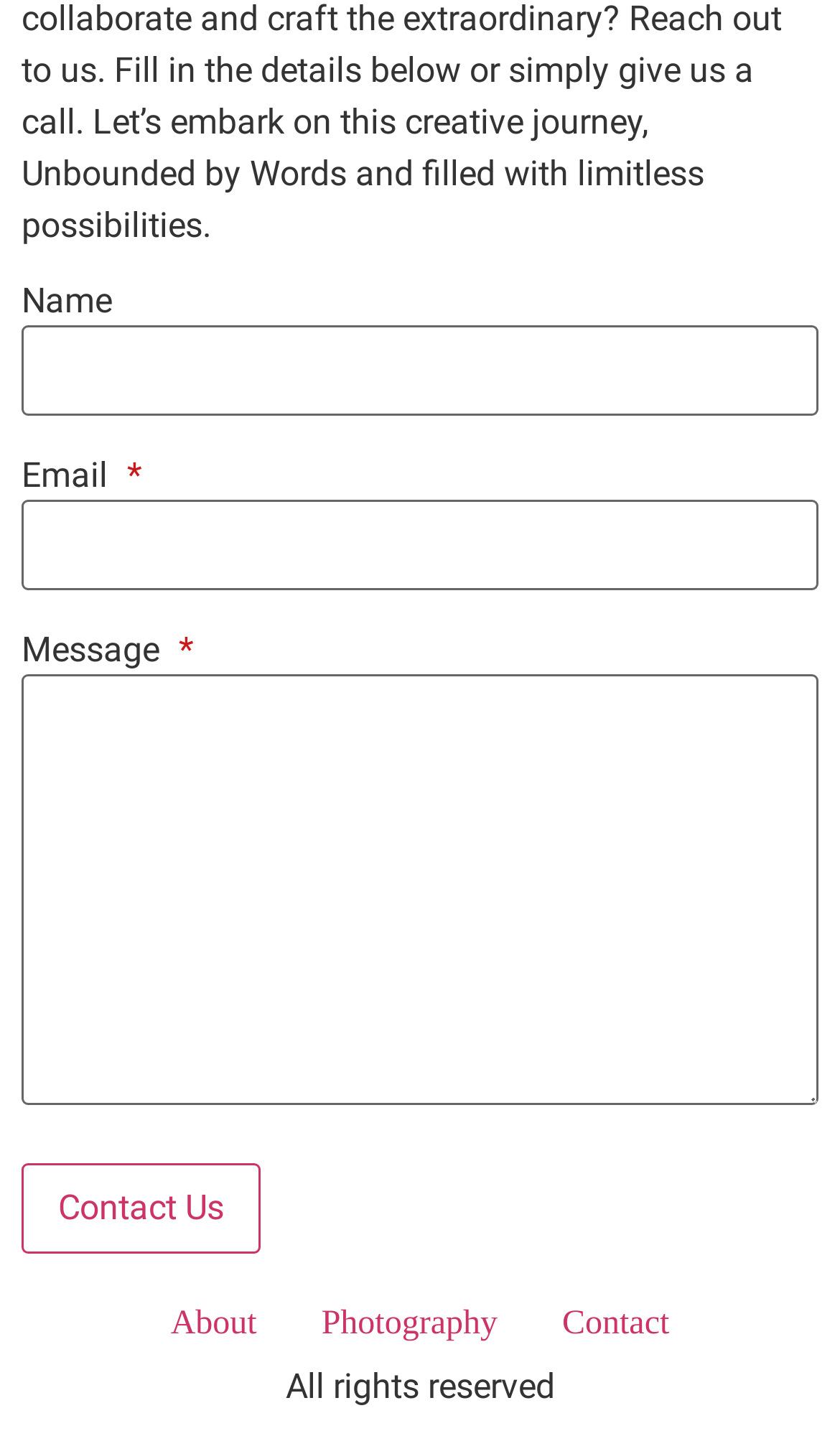Determine the bounding box coordinates of the UI element that matches the following description: "parent_node: Name aria-label="Email" name="field-email[value]"". The coordinates should be four float numbers between 0 and 1 in the format [left, top, right, bottom].

[0.026, 0.348, 0.974, 0.412]